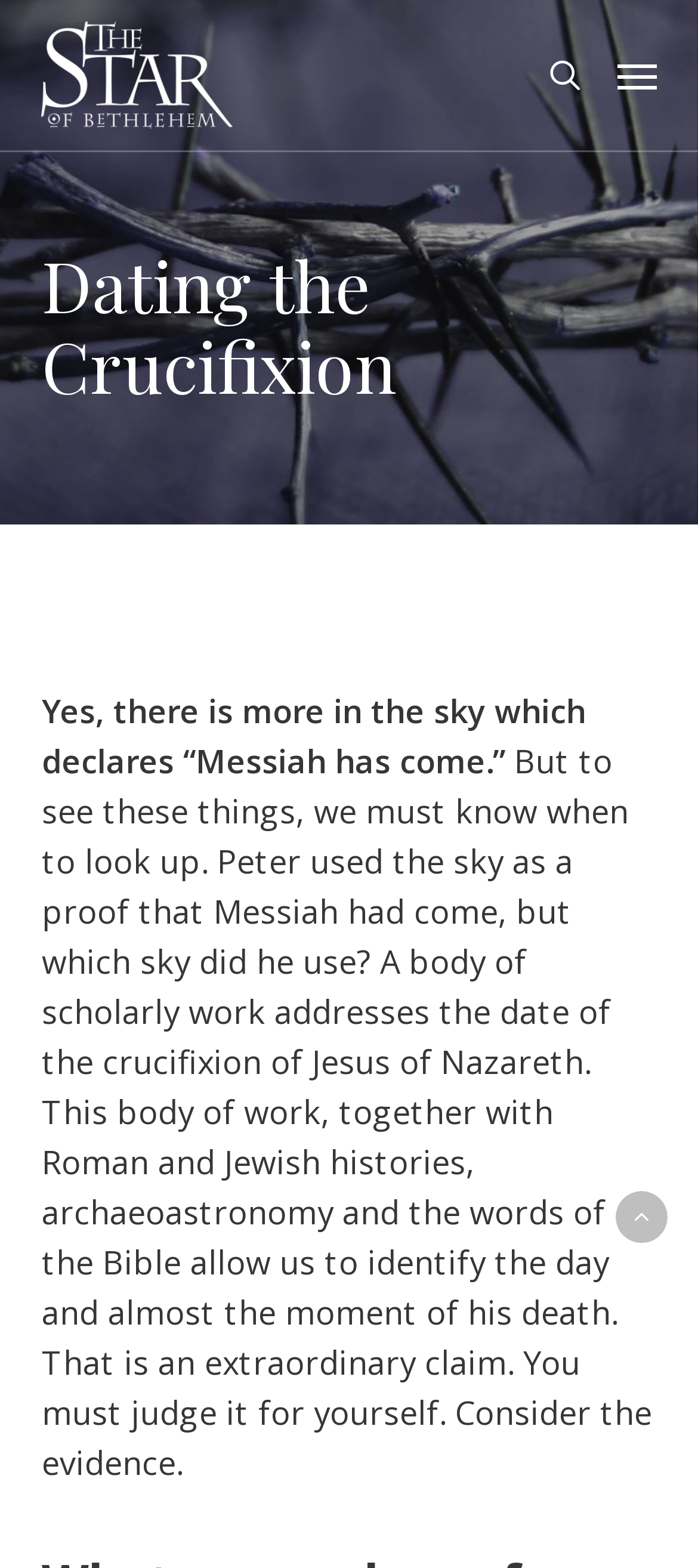Describe the entire webpage, focusing on both content and design.

The webpage is about dating the crucifixion of Jesus of Nazareth, with a focus on the Star of Bethlehem. At the top left of the page, there is a prominent link with three identical images of the Star of Bethlehem, which takes up a significant portion of the top section. 

To the right of the Star of Bethlehem images, there is a search link. On the top right corner, there is a navigation menu button. 

Below the Star of Bethlehem images, there is a heading that reads "Dating the Crucifixion". 

Underneath the heading, there are two blocks of text. The first block is a short paragraph that mentions the sky declaring the coming of the Messiah. The second block is a longer paragraph that discusses the date of the crucifixion of Jesus of Nazareth, citing scholarly work, Roman and Jewish histories, archaeoastronomy, and the Bible. 

At the bottom right of the page, there is a "Back to top" link.